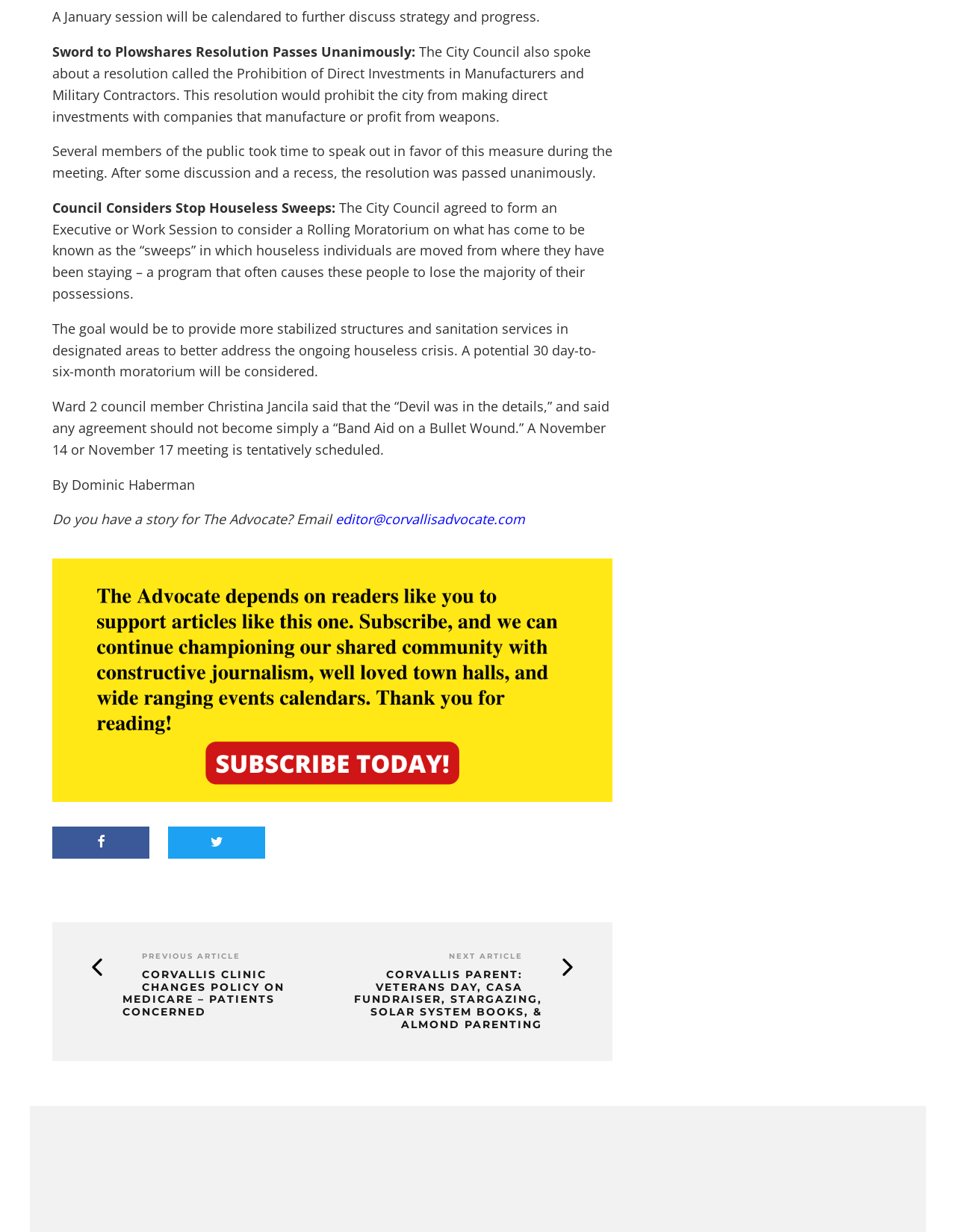Answer the question using only one word or a concise phrase: Who wrote the article?

Dominic Haberman